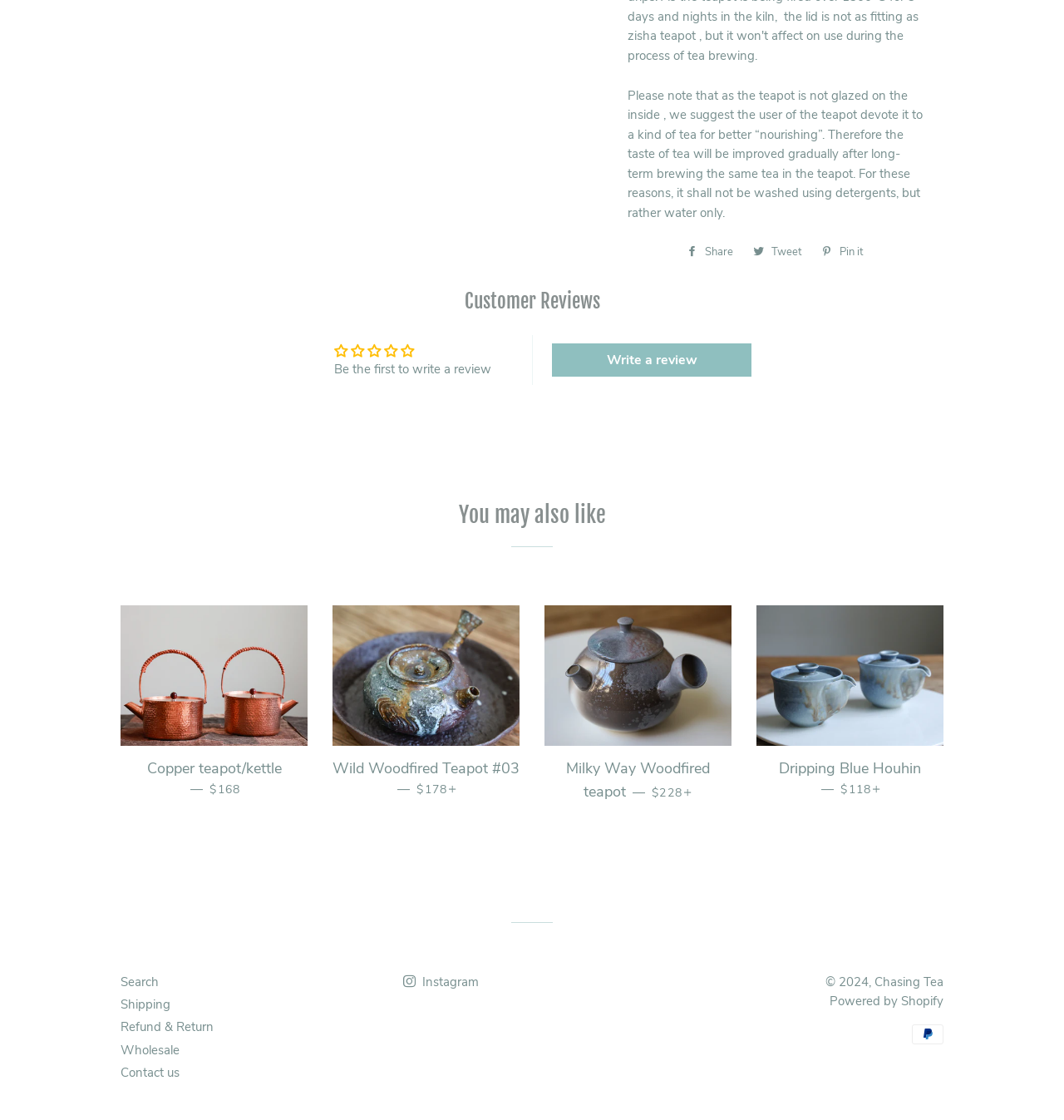Locate the bounding box coordinates of the clickable part needed for the task: "Search".

[0.113, 0.869, 0.149, 0.884]